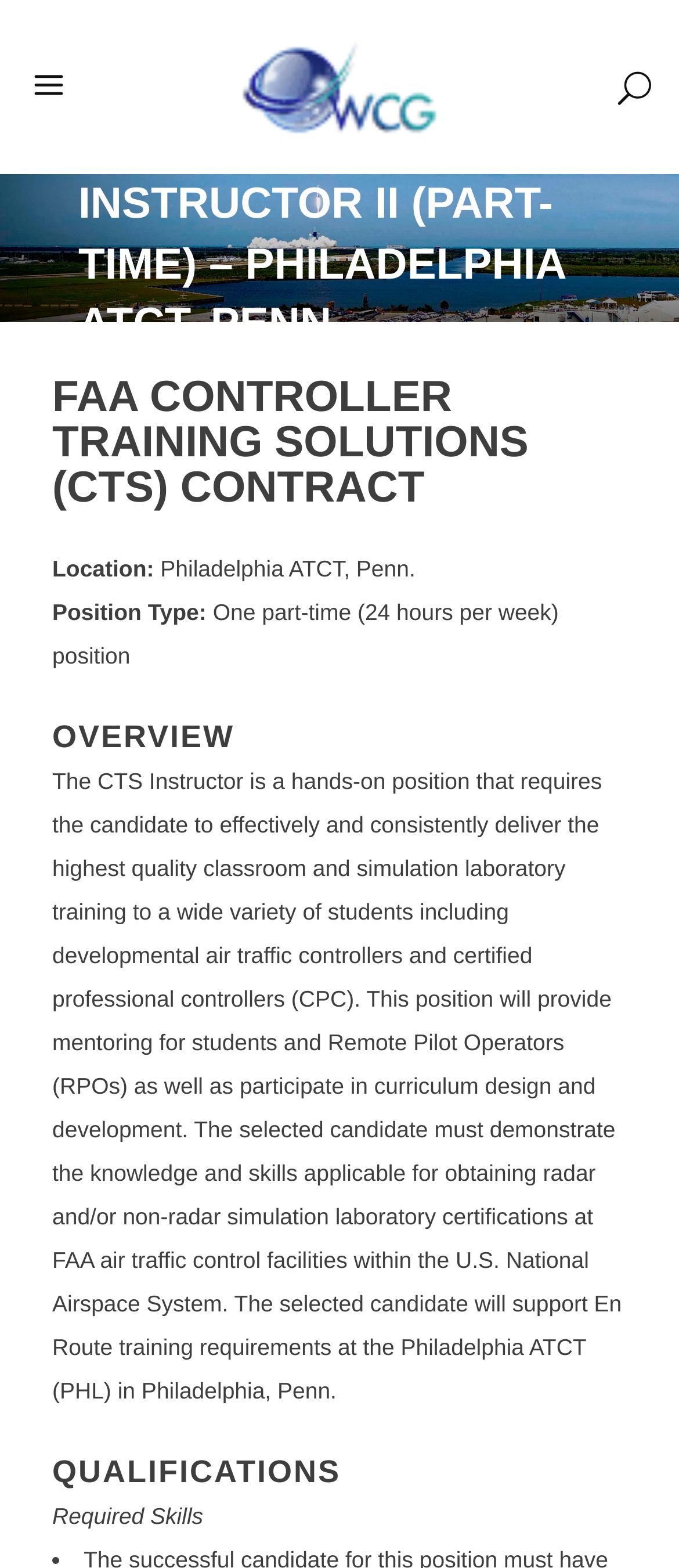Answer this question in one word or a short phrase: What is the next section after 'OVERVIEW'?

QUALIFICATIONS